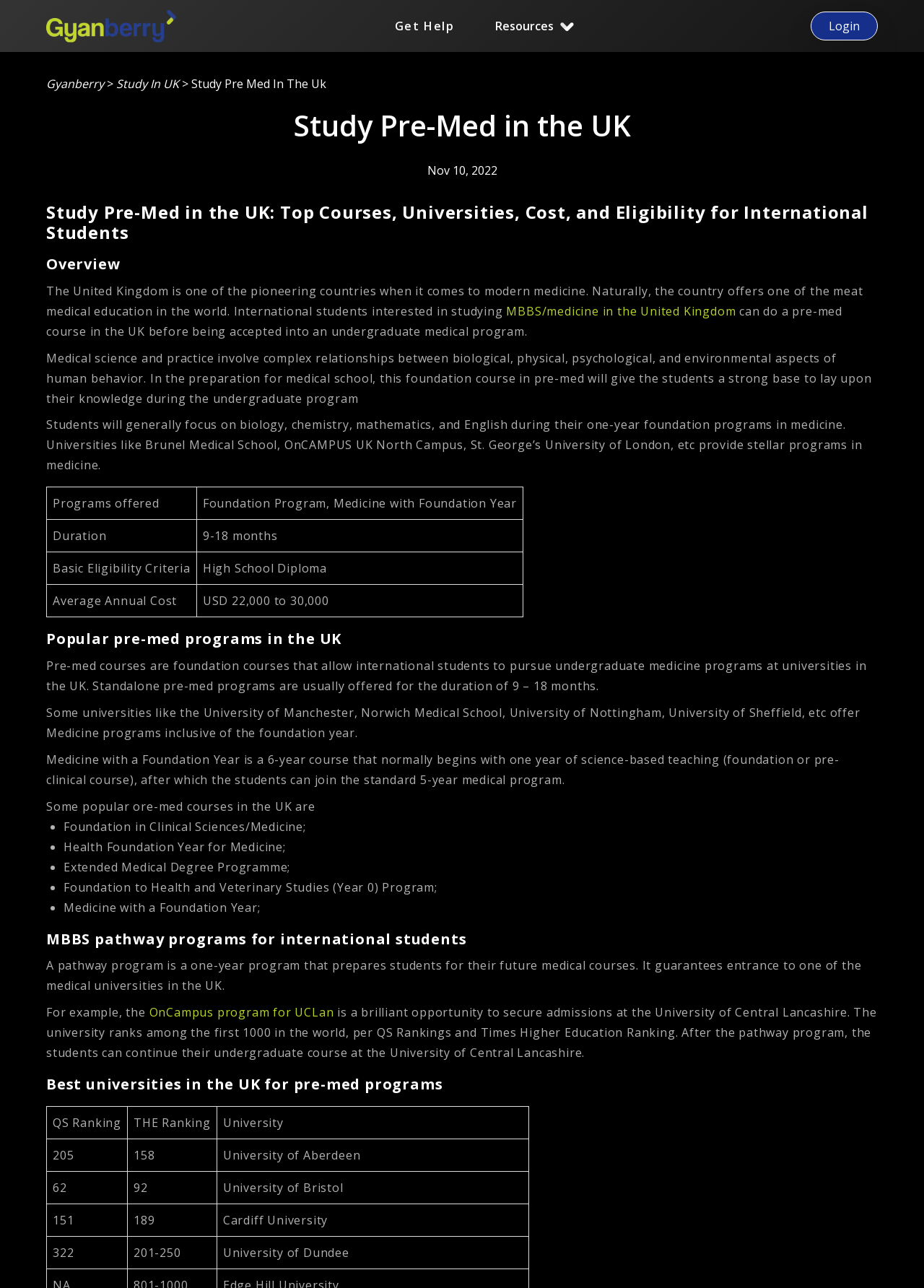Identify the bounding box coordinates of the area that should be clicked in order to complete the given instruction: "Click the 'Login' button". The bounding box coordinates should be four float numbers between 0 and 1, i.e., [left, top, right, bottom].

[0.877, 0.009, 0.95, 0.031]